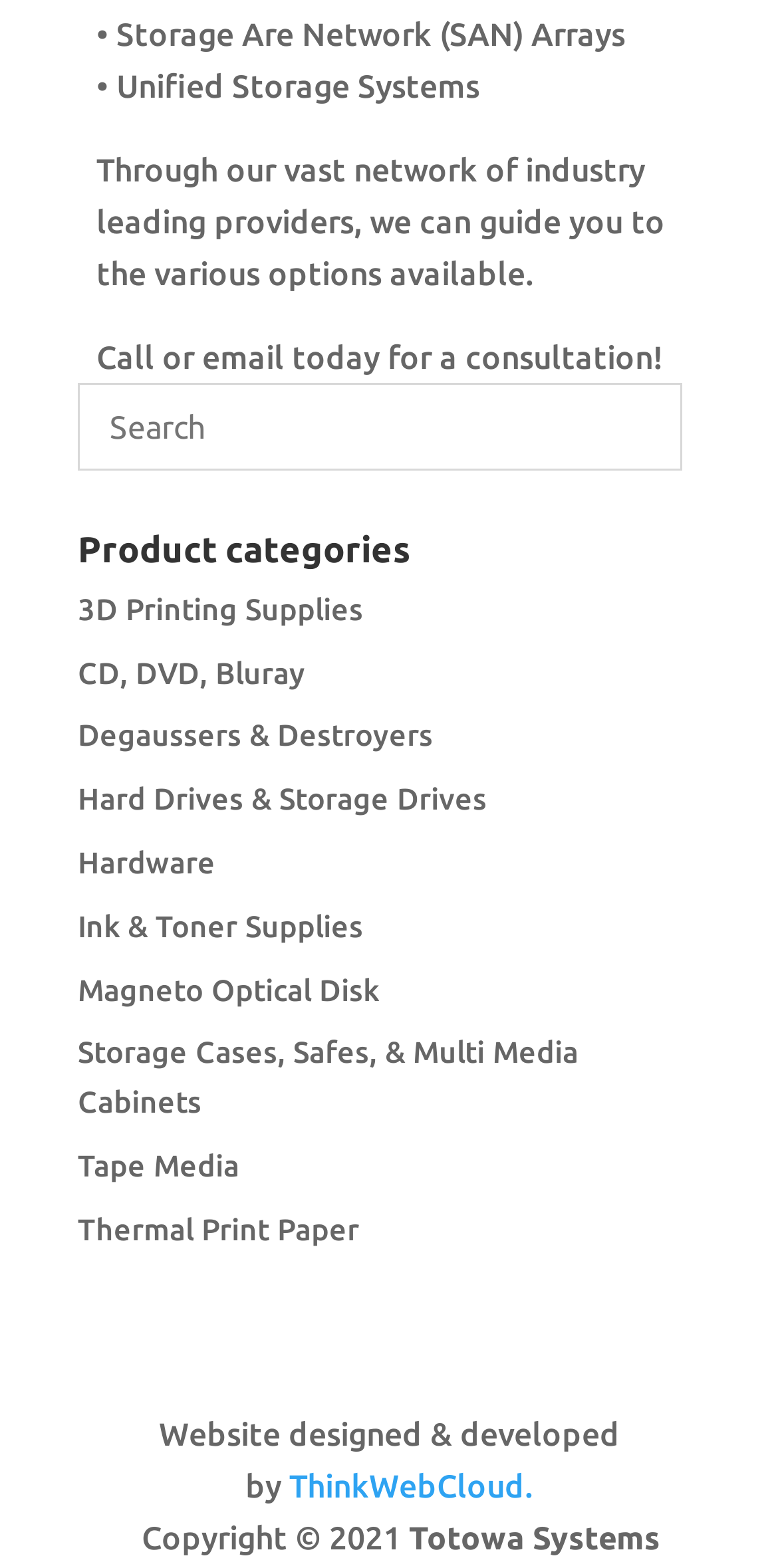Please identify the bounding box coordinates of where to click in order to follow the instruction: "Search for products".

[0.1, 0.244, 0.876, 0.3]